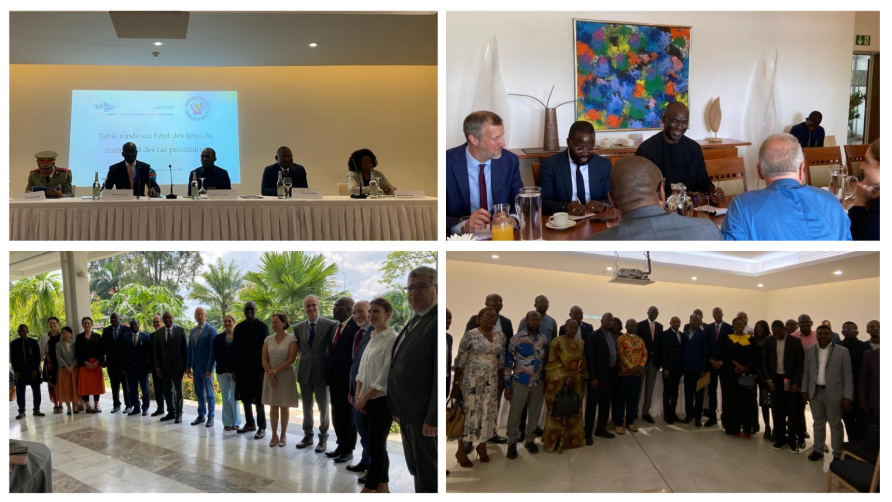How many segments does the scene have?
Look at the image and respond with a one-word or short-phrase answer.

Four